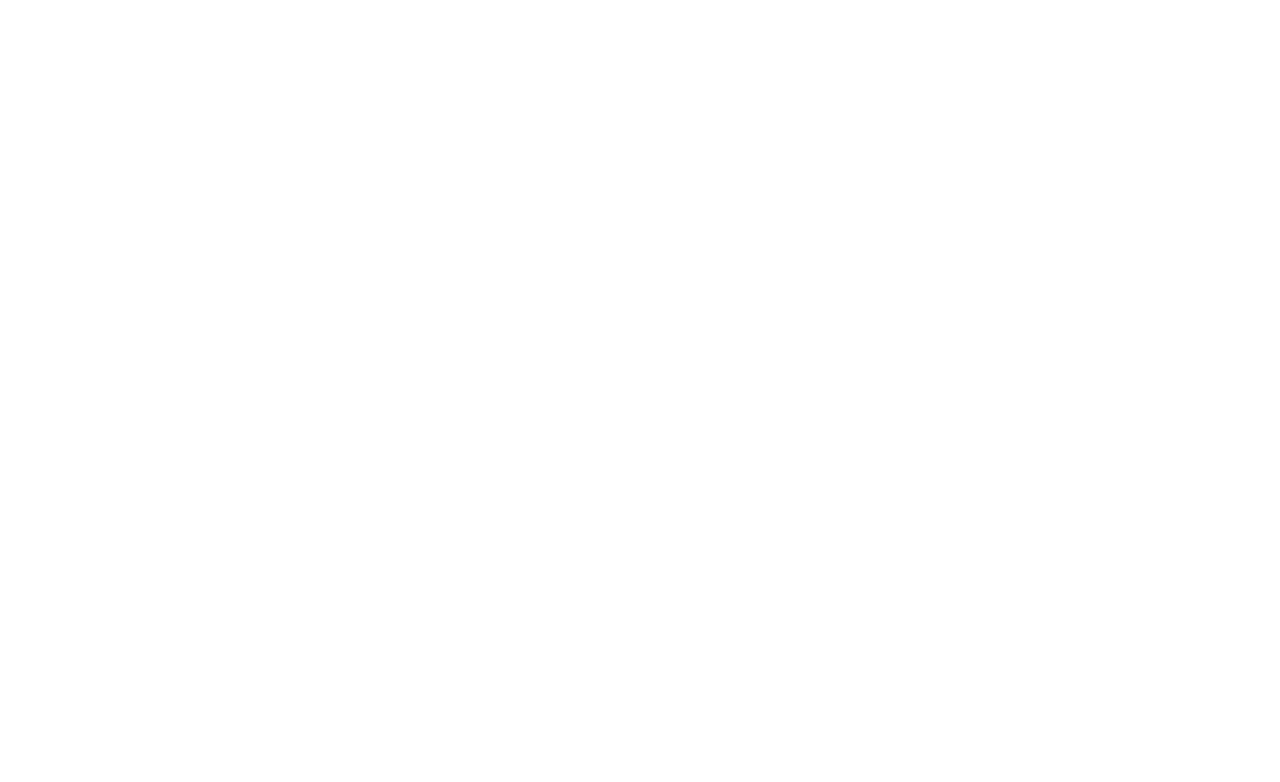Can you identify the bounding box coordinates of the clickable region needed to carry out this instruction: 'check the BLOG'? The coordinates should be four float numbers within the range of 0 to 1, stated as [left, top, right, bottom].

[0.866, 0.0, 0.905, 0.096]